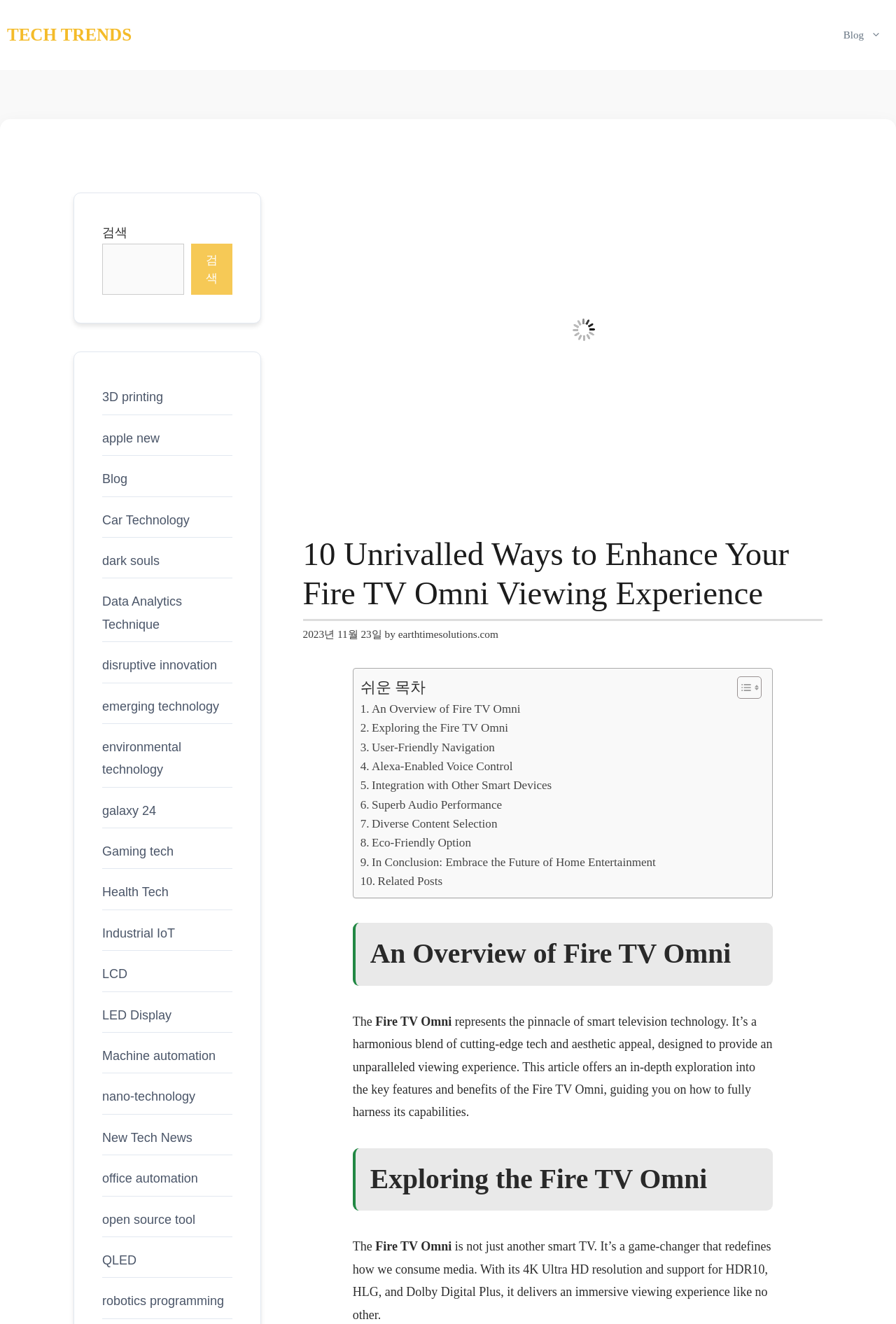What is the purpose of the 'Toggle Table of Content' link?
Please respond to the question with a detailed and thorough explanation.

The 'Toggle Table of Content' link is likely used to show or hide the table of content, allowing users to easily navigate the webpage's sections. This is a common functionality in webpages with long content.